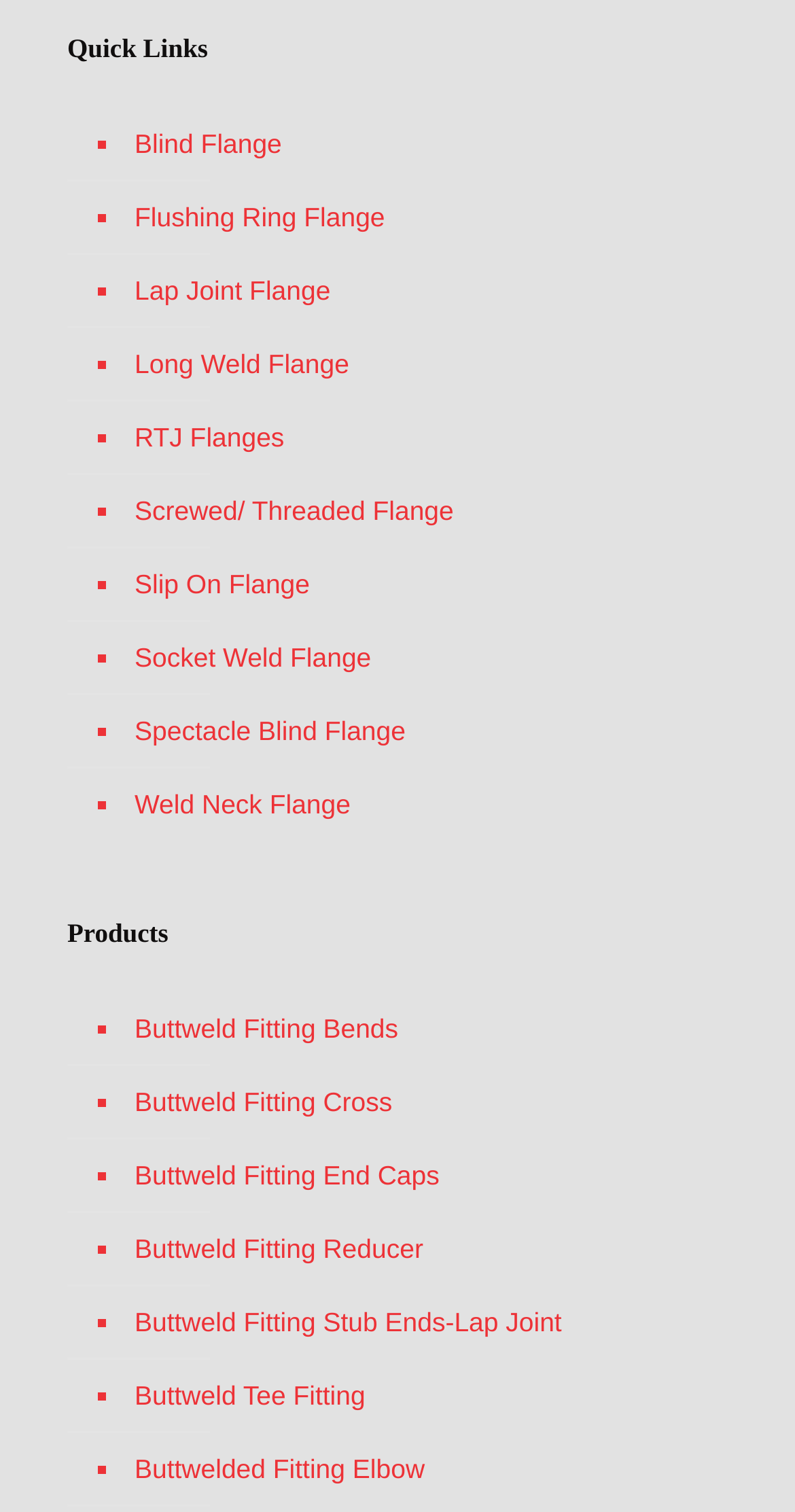Find the bounding box of the UI element described as follows: "Lap Joint Flange".

[0.162, 0.168, 0.89, 0.217]